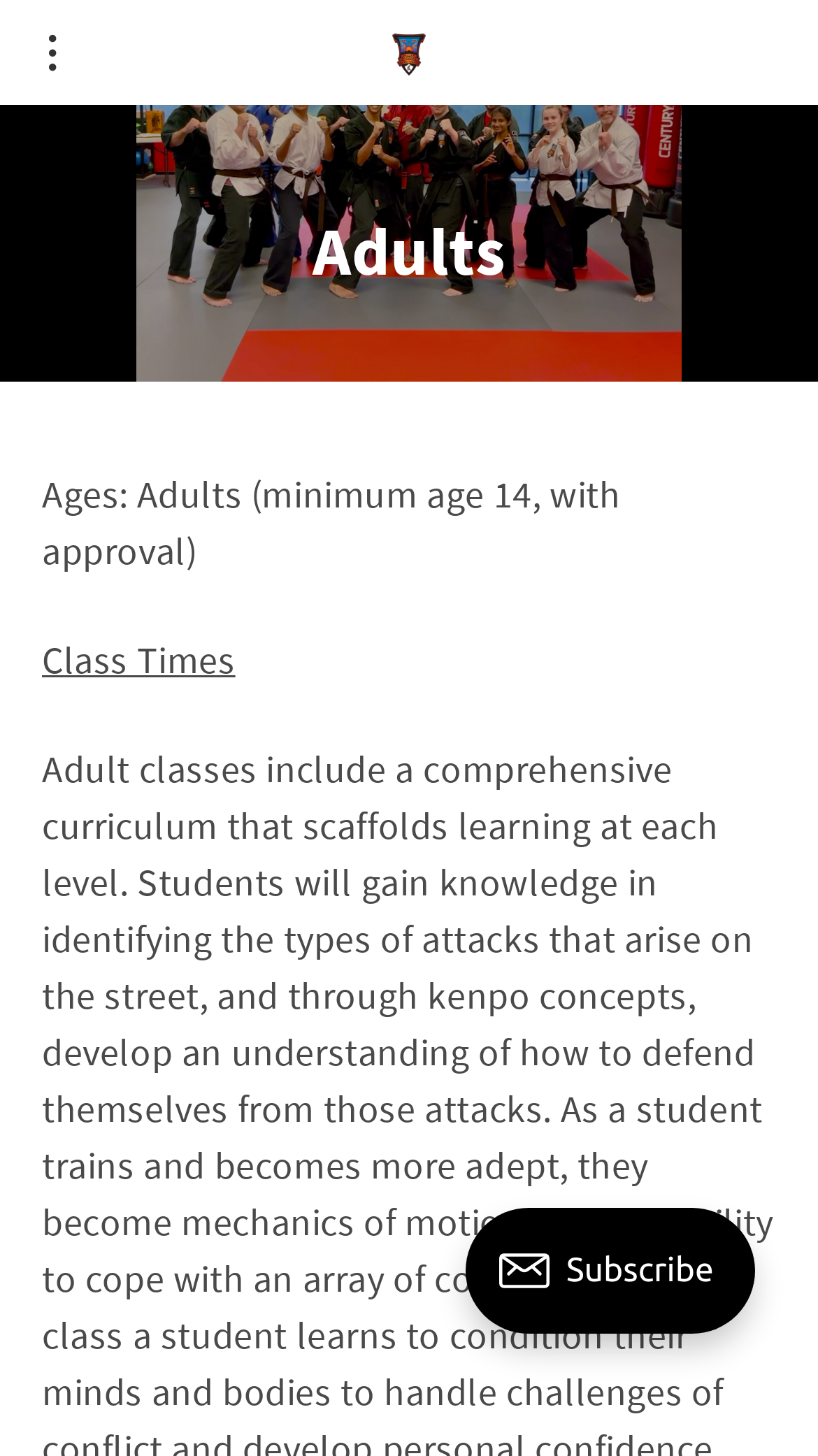Please locate the UI element described by "Class Times" and provide its bounding box coordinates.

[0.051, 0.436, 0.288, 0.469]